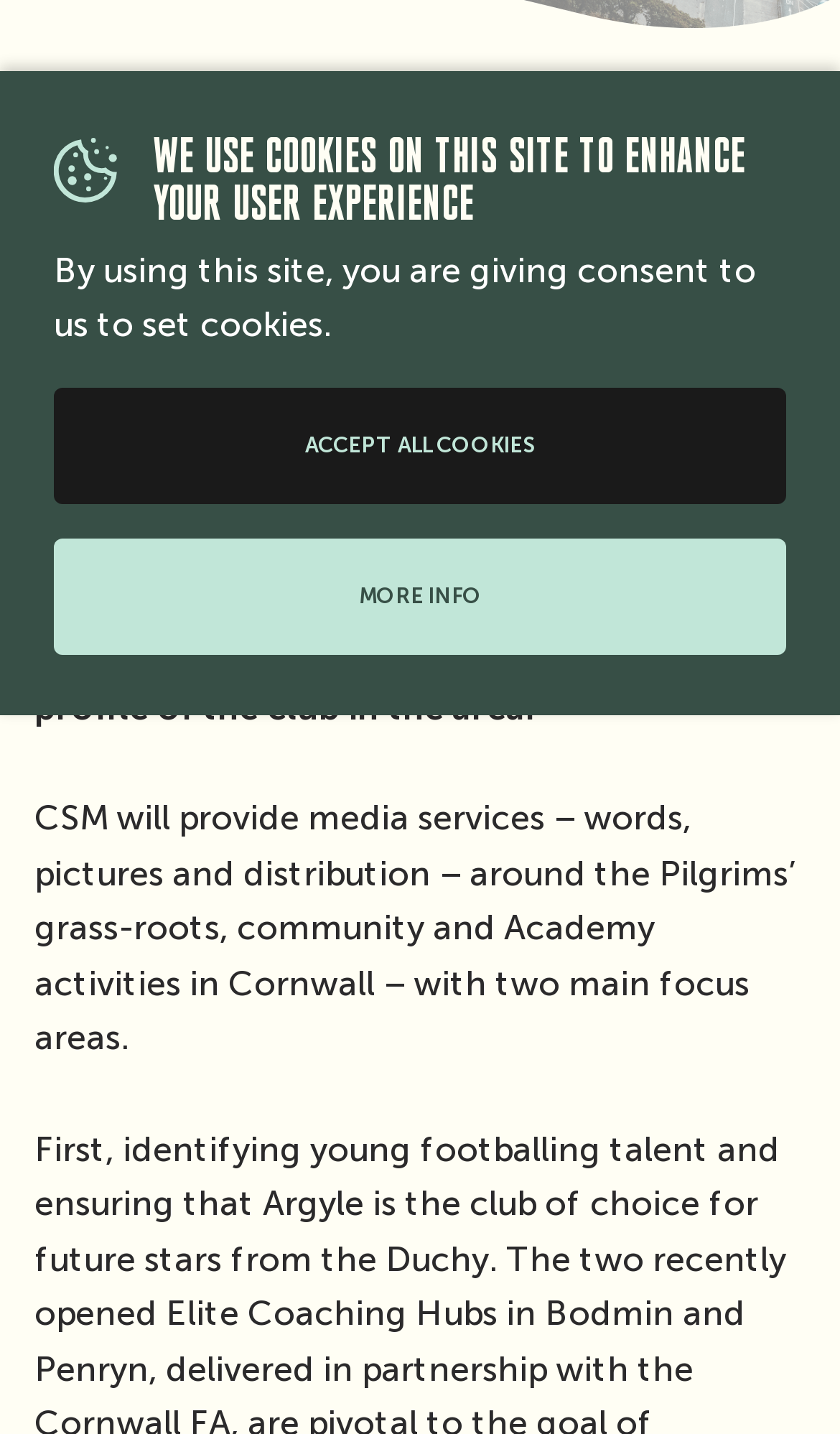Please provide the bounding box coordinates in the format (top-left x, top-left y, bottom-right x, bottom-right y). Remember, all values are floating point numbers between 0 and 1. What is the bounding box coordinate of the region described as: Features

[0.041, 0.168, 0.959, 0.198]